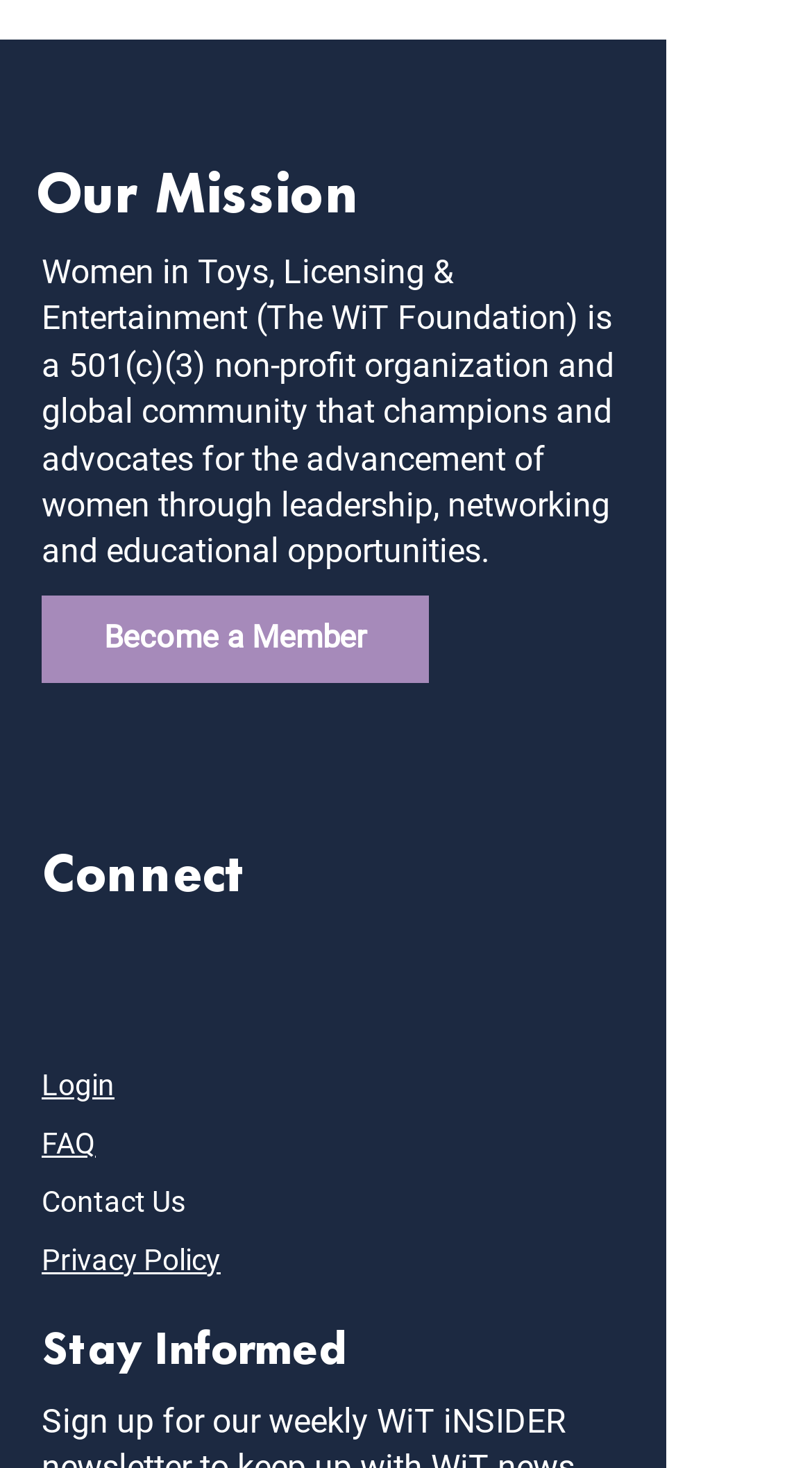Find the bounding box coordinates for the area you need to click to carry out the instruction: "Learn about the organization's mission". The coordinates should be four float numbers between 0 and 1, indicated as [left, top, right, bottom].

[0.044, 0.098, 0.441, 0.156]